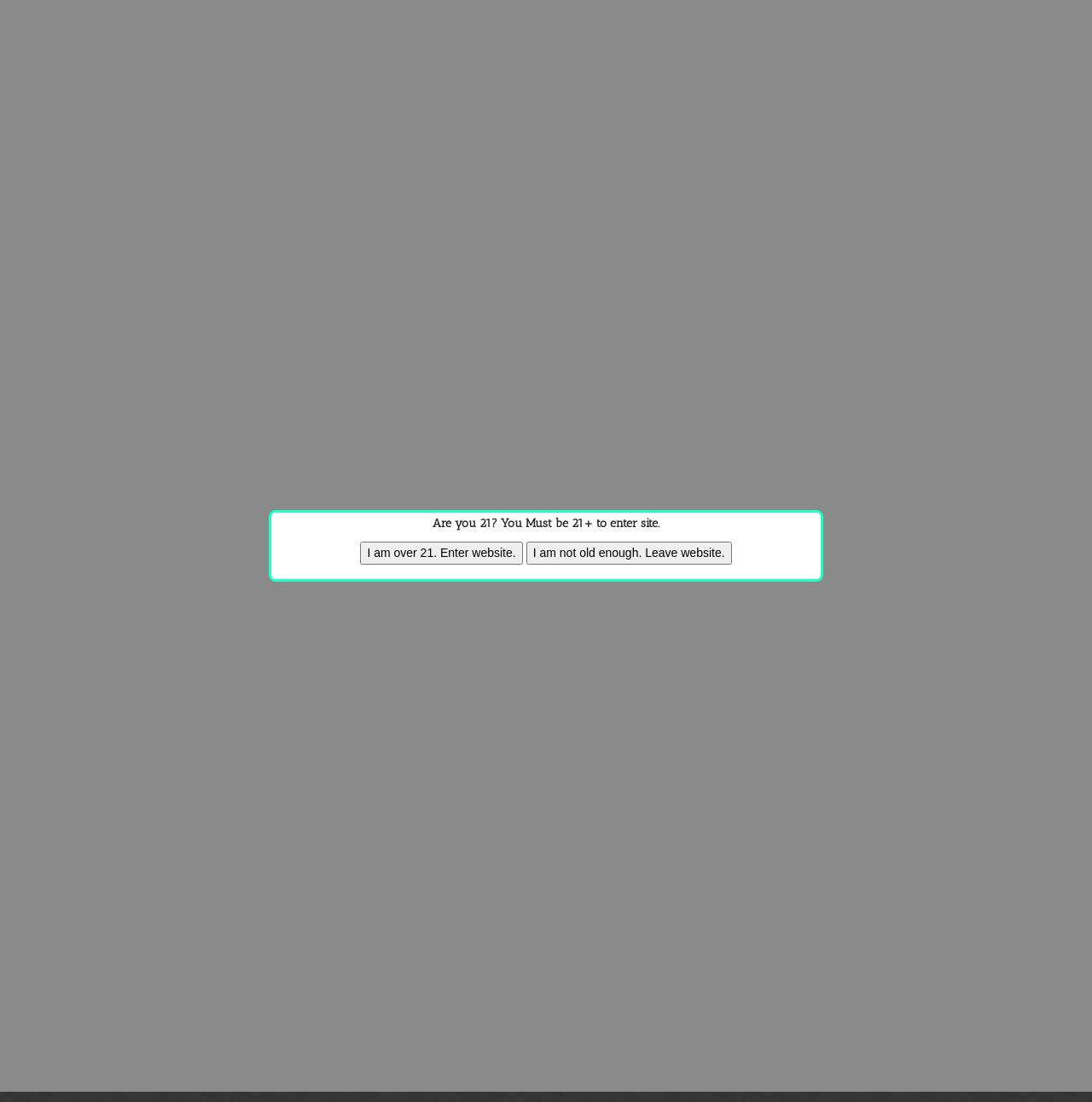Identify the bounding box coordinates of the section to be clicked to complete the task described by the following instruction: "Read Customer Testimonial: Meagan". The coordinates should be four float numbers between 0 and 1, formatted as [left, top, right, bottom].

[0.285, 0.323, 0.601, 0.351]